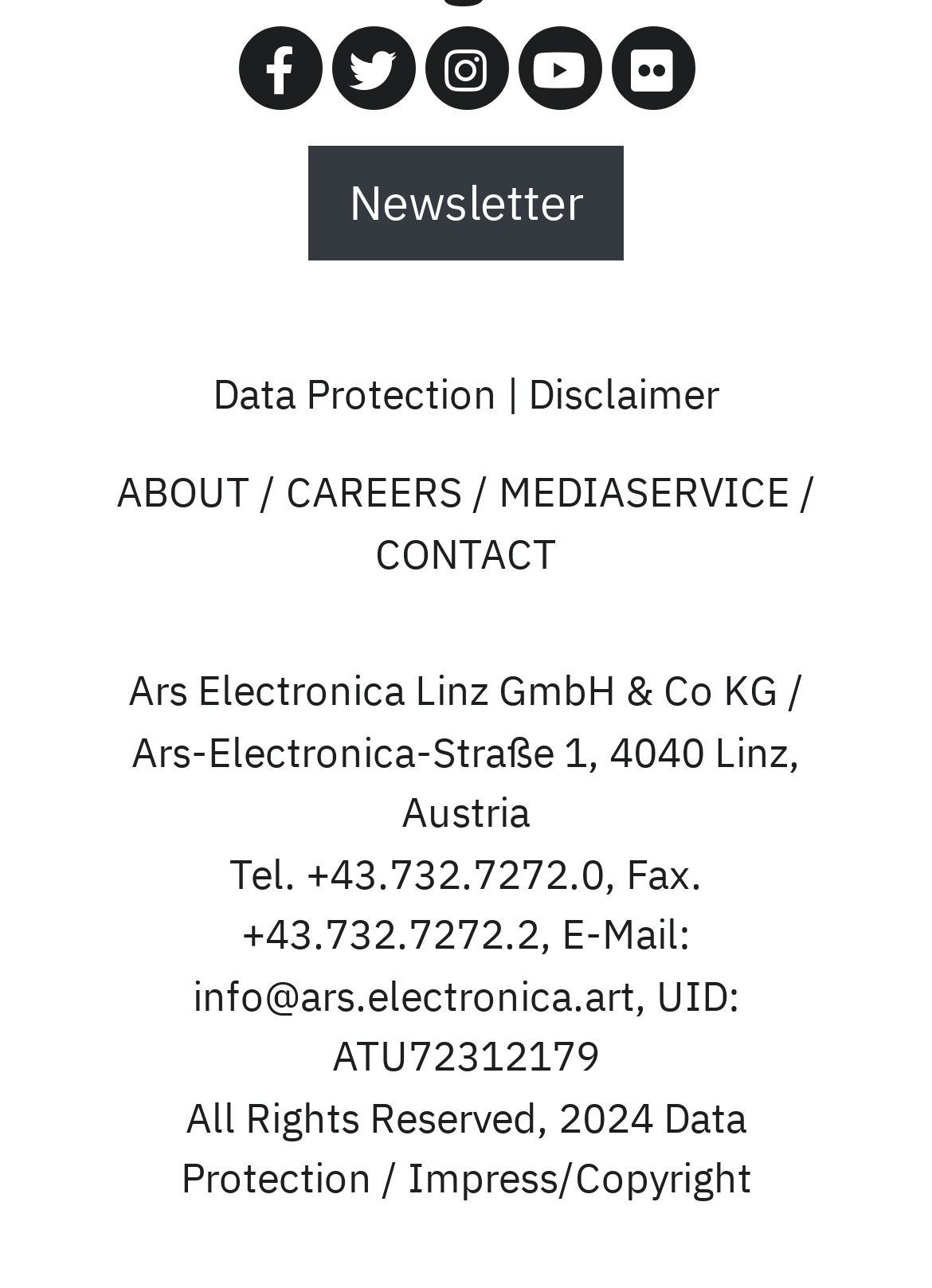Find the bounding box coordinates of the clickable area required to complete the following action: "Contact Ars Electronica".

[0.403, 0.41, 0.597, 0.451]